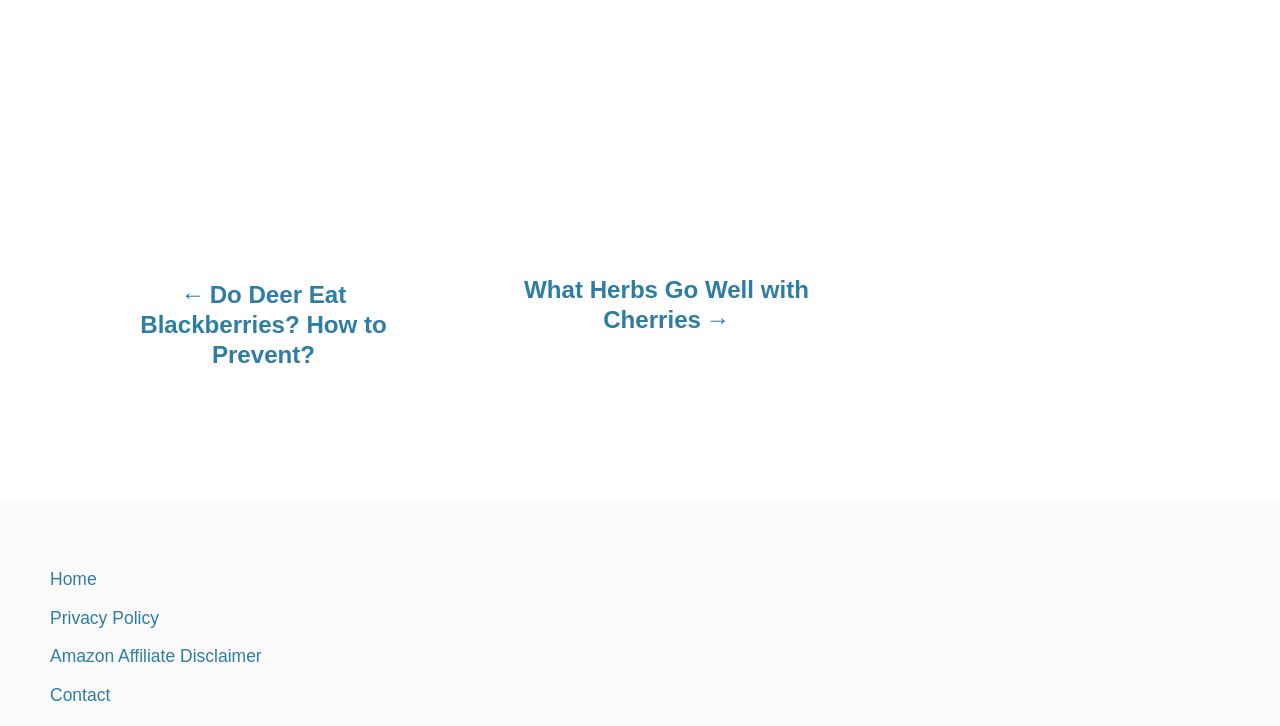Please identify the bounding box coordinates of the area that needs to be clicked to follow this instruction: "Open Realsport101 logo".

None